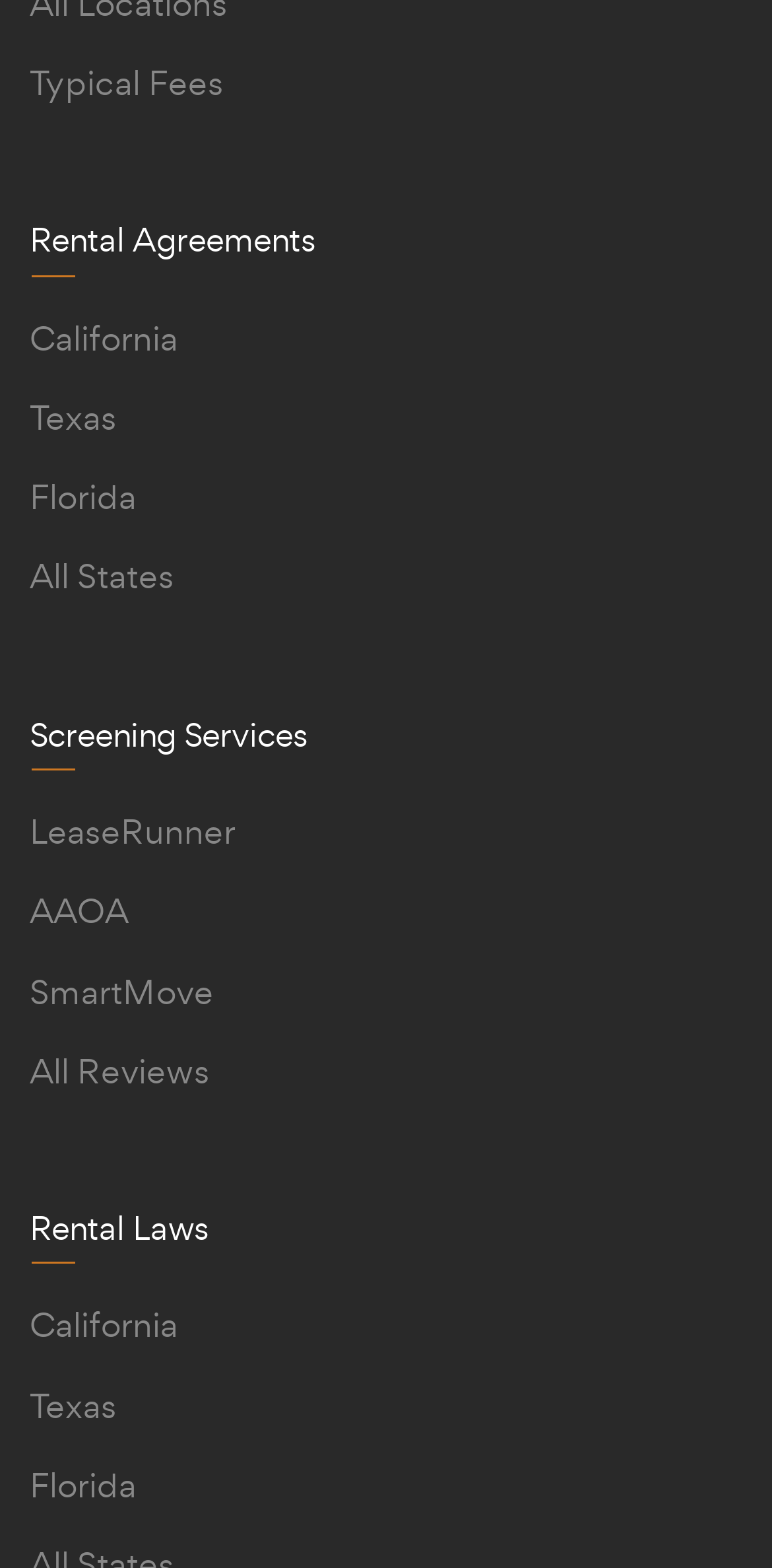Please specify the bounding box coordinates of the area that should be clicked to accomplish the following instruction: "Explore California". The coordinates should consist of four float numbers between 0 and 1, i.e., [left, top, right, bottom].

[0.038, 0.202, 0.231, 0.229]